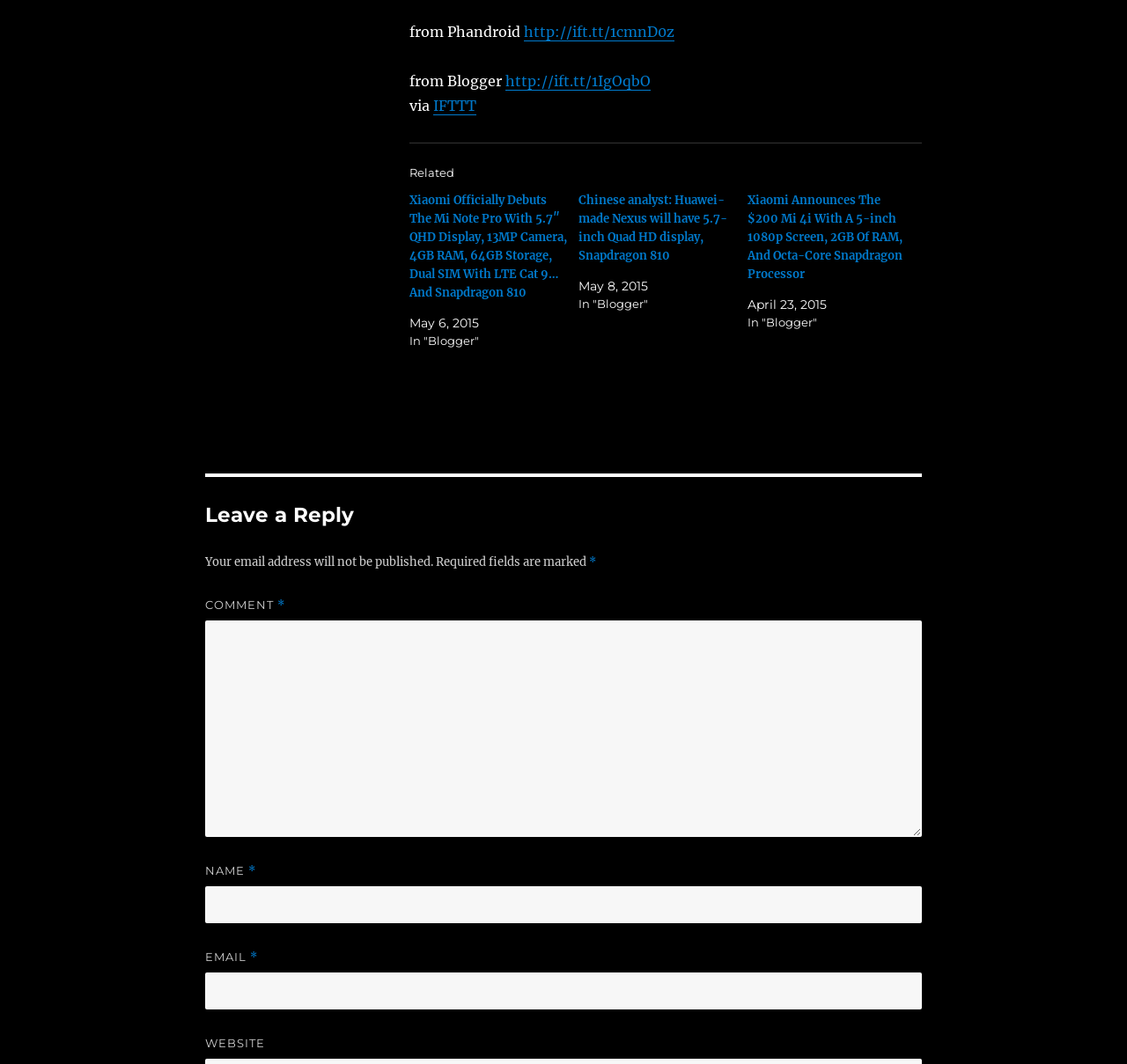Determine the bounding box coordinates for the HTML element described here: "parent_node: EMAIL * aria-describedby="email-notes" name="email"".

[0.182, 0.914, 0.818, 0.948]